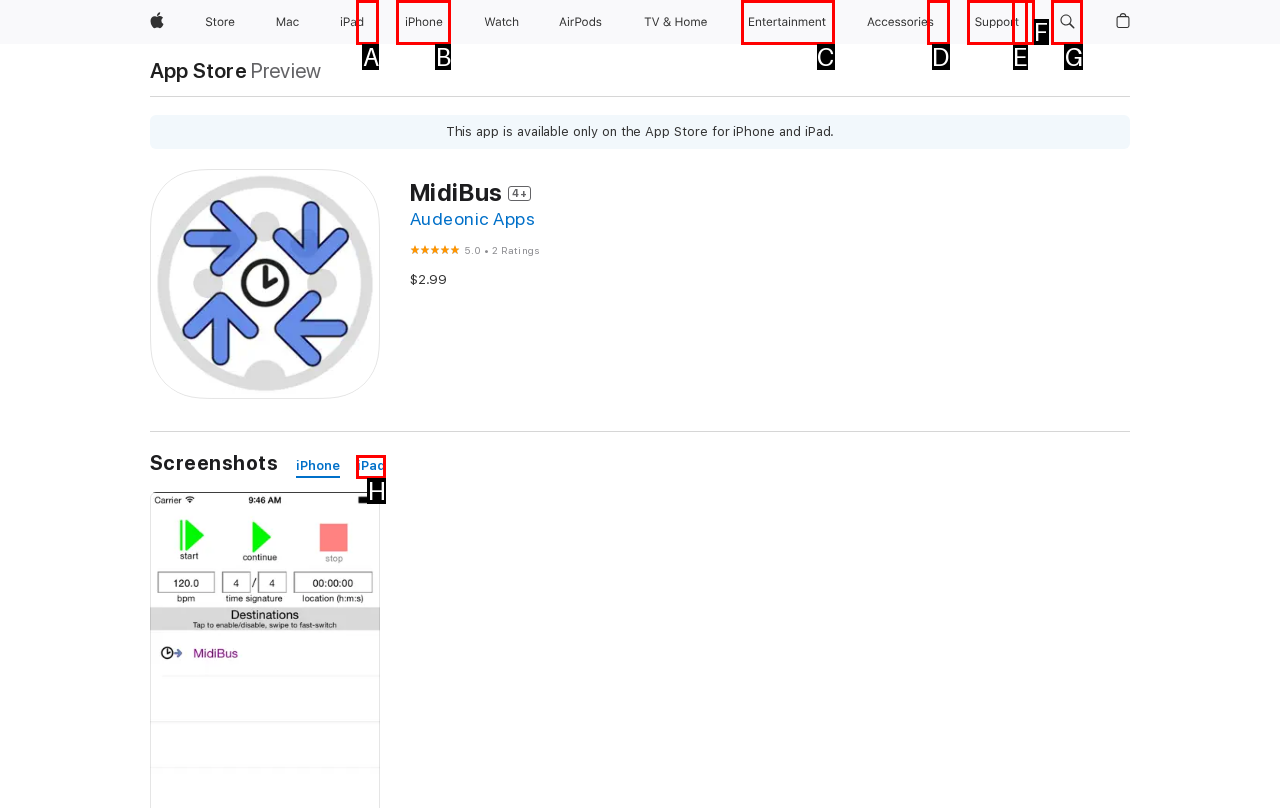Select the HTML element that matches the description: iPhone
Respond with the letter of the correct choice from the given options directly.

B